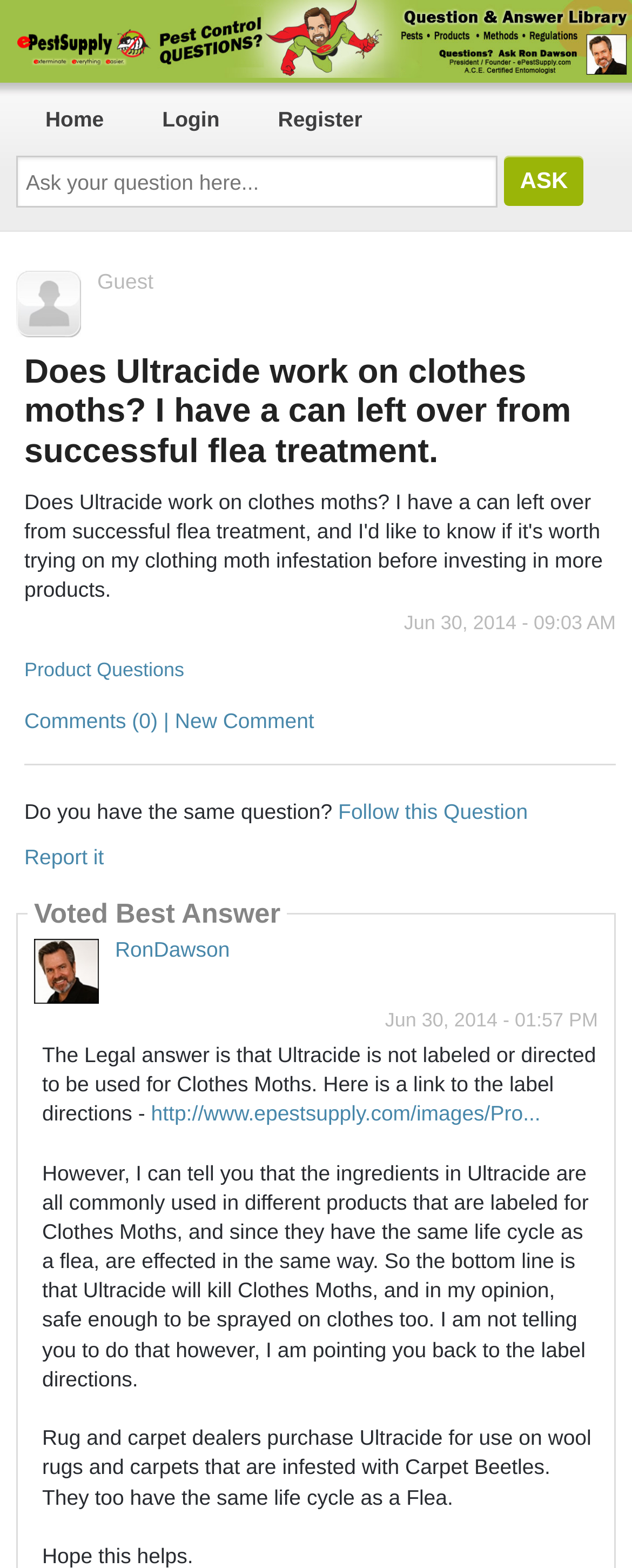Provide the bounding box coordinates of the area you need to click to execute the following instruction: "Click the 'Ask' button".

[0.797, 0.099, 0.924, 0.131]